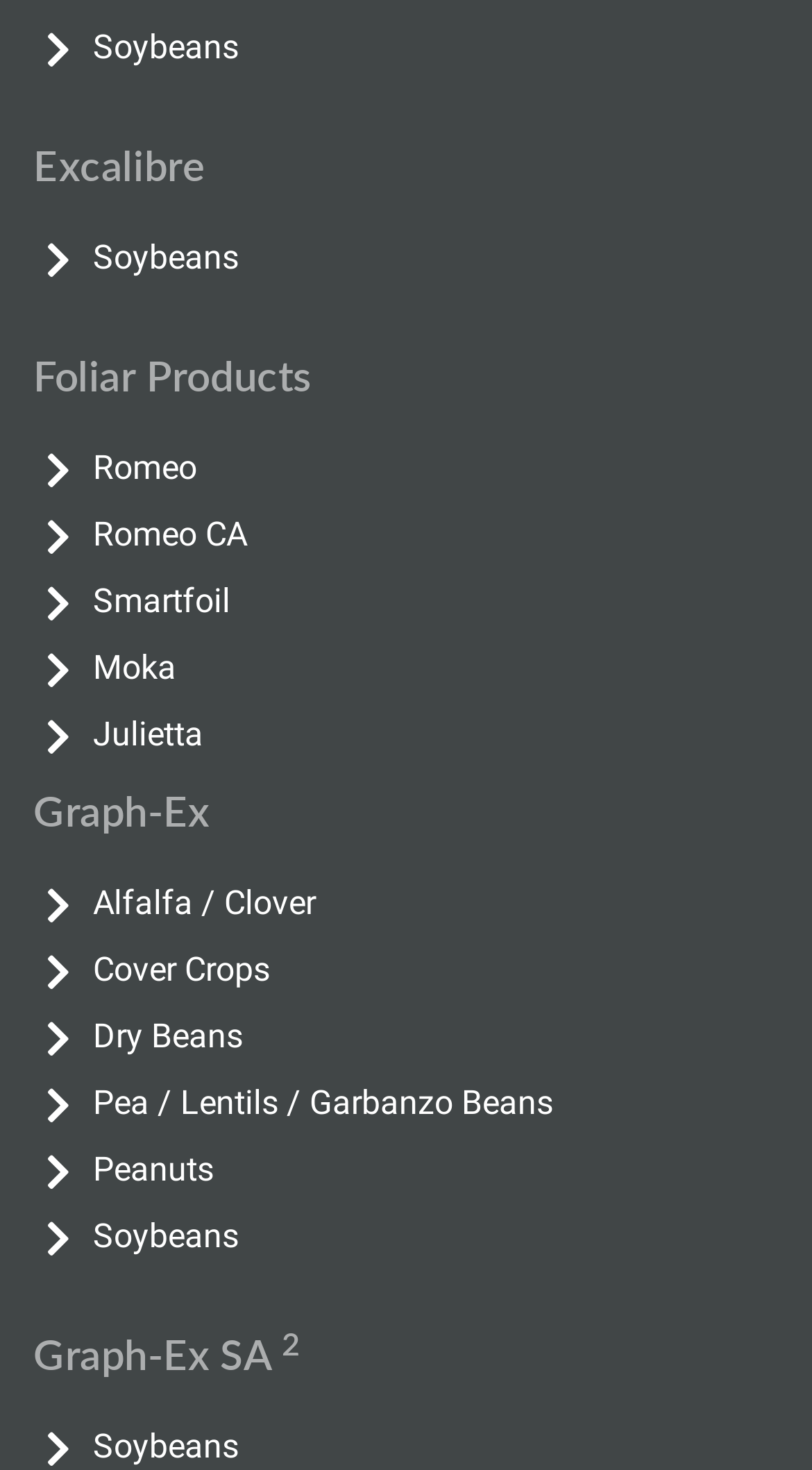Locate the bounding box coordinates of the element you need to click to accomplish the task described by this instruction: "explore Graph-Ex".

[0.041, 0.537, 0.959, 0.565]